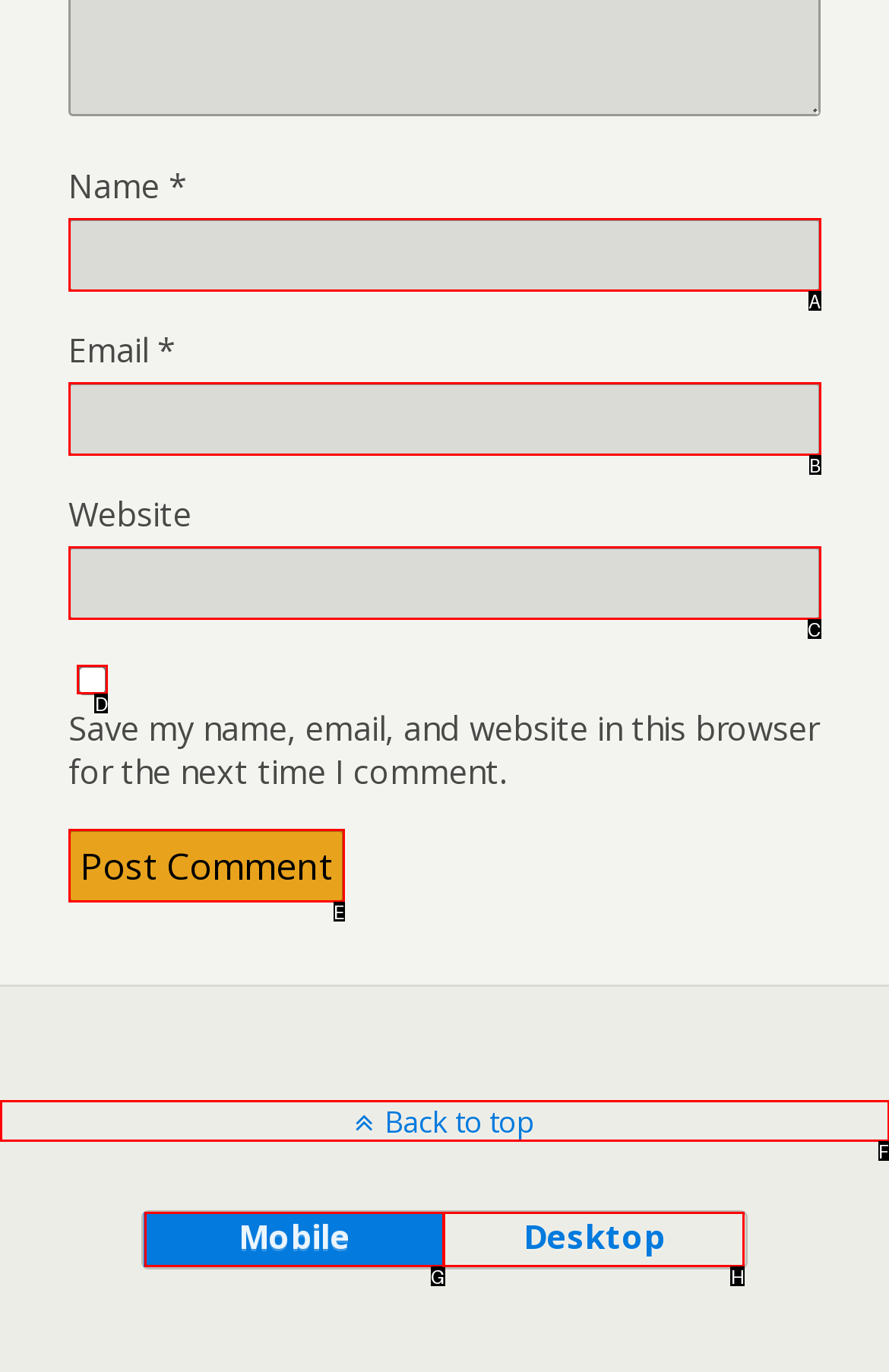Given the task: Save your comment information, tell me which HTML element to click on.
Answer with the letter of the correct option from the given choices.

D